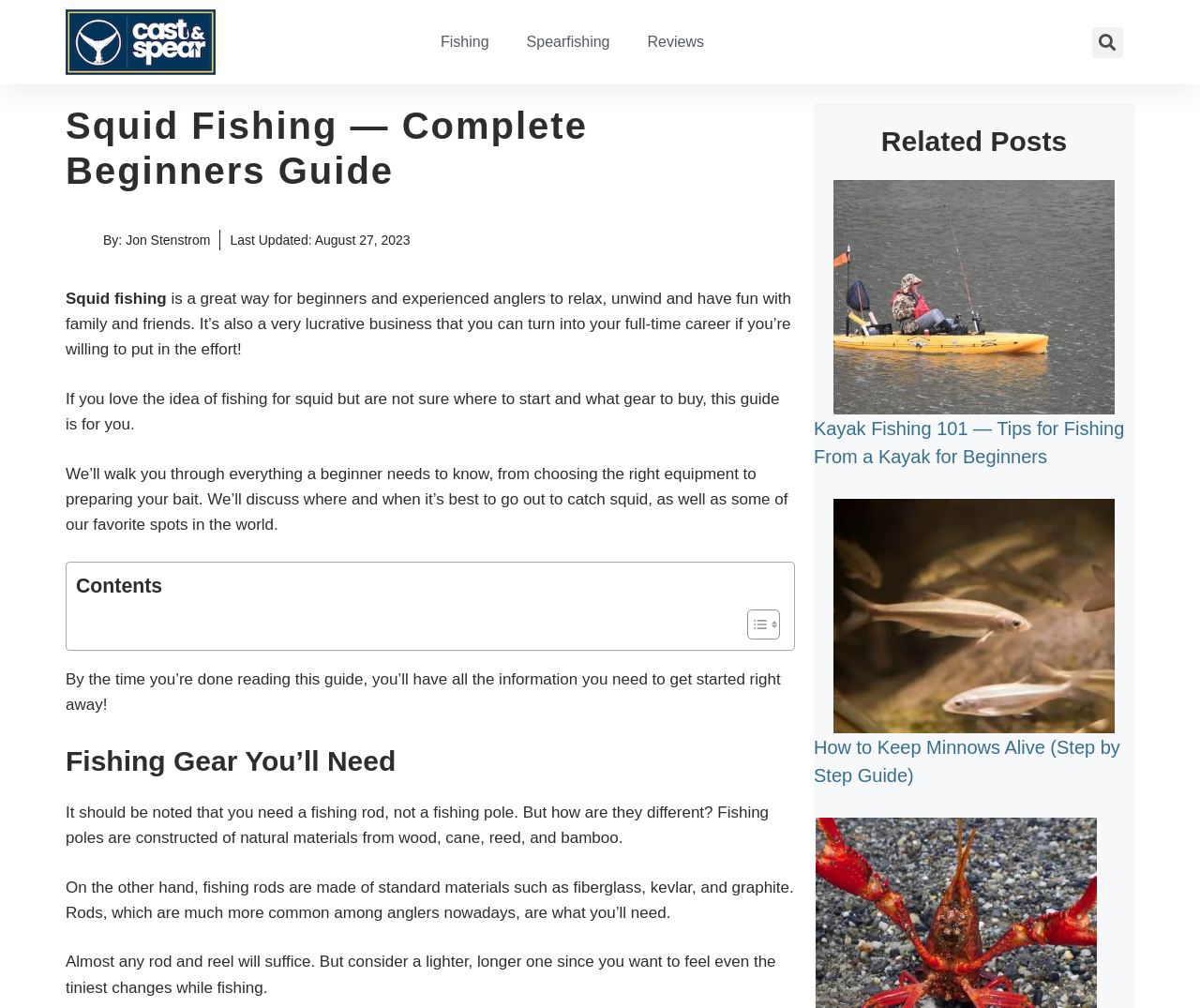Please specify the bounding box coordinates of the area that should be clicked to accomplish the following instruction: "Click on the 'Fishing' link". The coordinates should consist of four float numbers between 0 and 1, i.e., [left, top, right, bottom].

[0.352, 0.0, 0.423, 0.084]